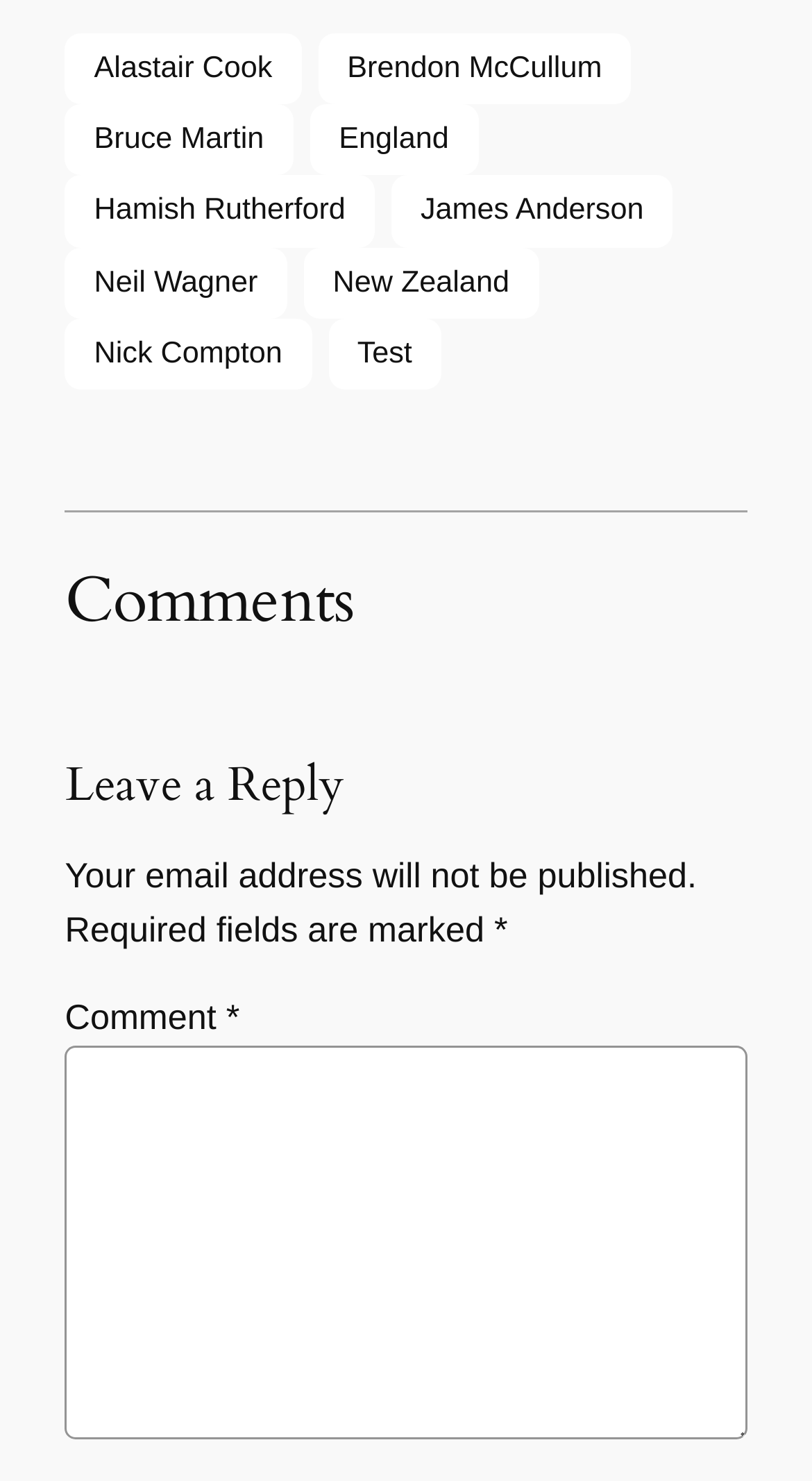What is the label of the required field?
Use the information from the image to give a detailed answer to the question.

The required field is labeled 'Comment *', which indicates that the label of the required field is 'Comment'.